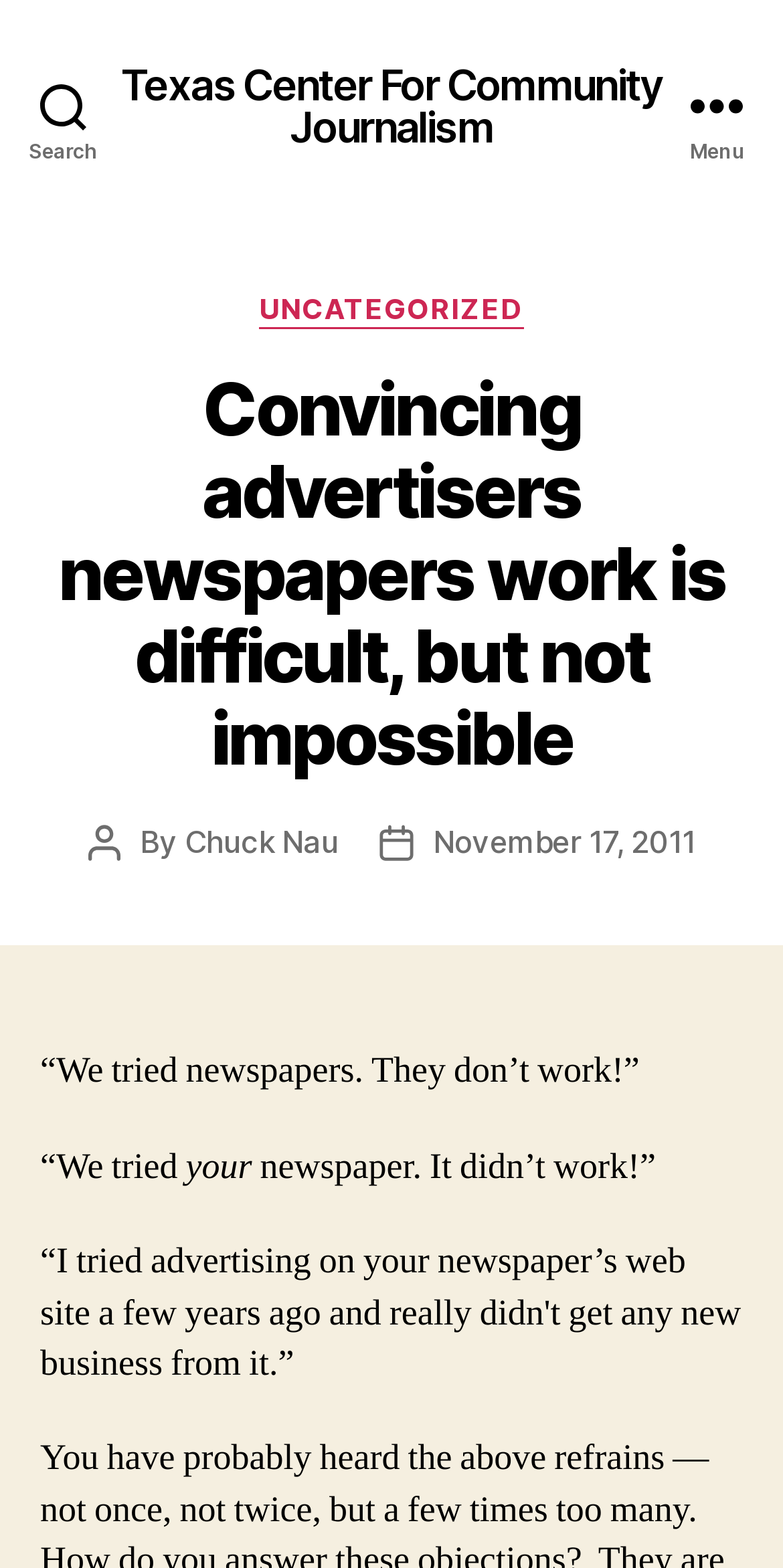What is the date of the post?
Use the image to give a comprehensive and detailed response to the question.

I found the answer by looking at the text 'Post date' followed by a link 'November 17, 2011' which indicates the date of the post.